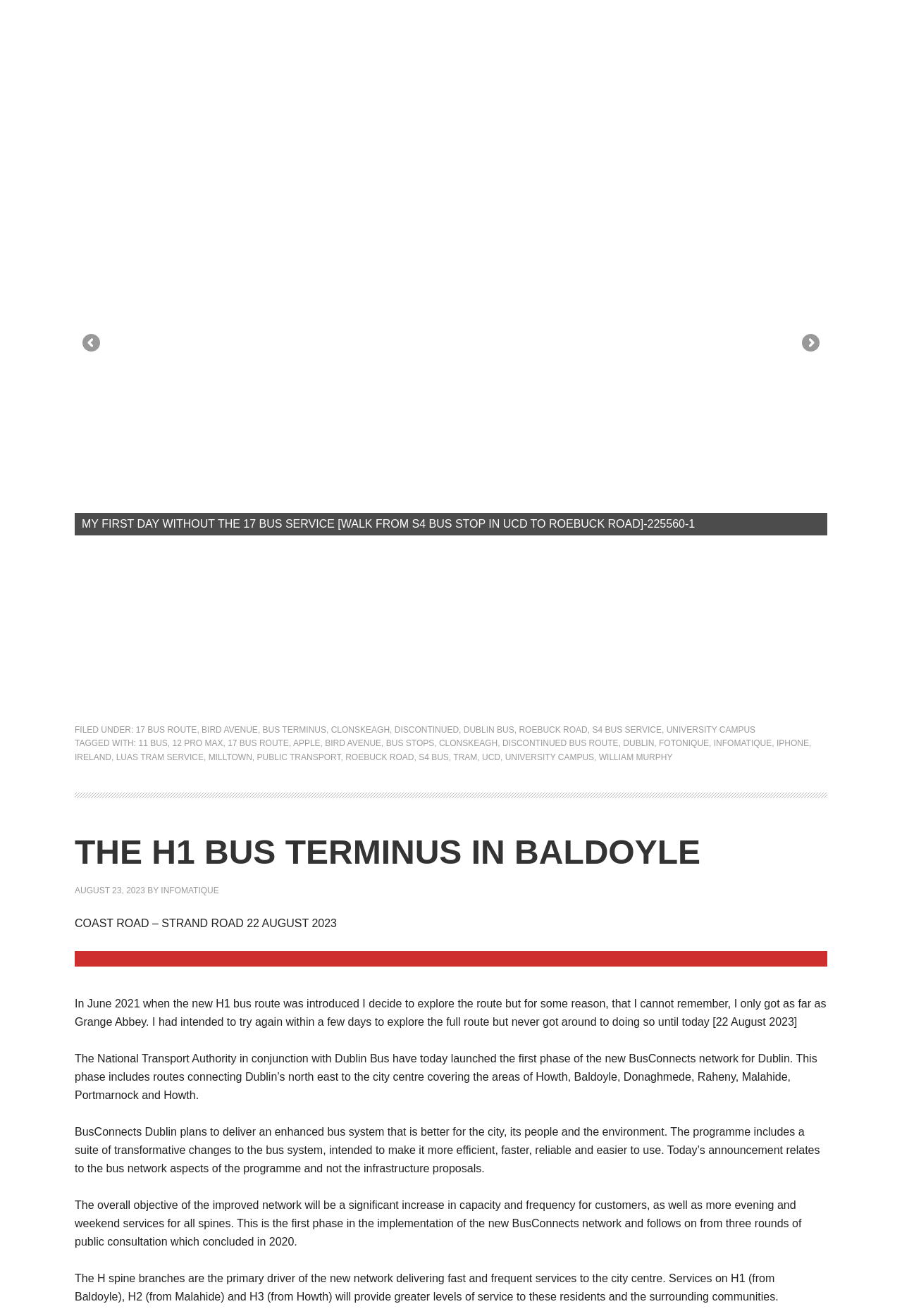Locate the bounding box coordinates of the element's region that should be clicked to carry out the following instruction: "Click on 'Previous'". The coordinates need to be four float numbers between 0 and 1, i.e., [left, top, right, bottom].

[0.091, 0.253, 0.114, 0.269]